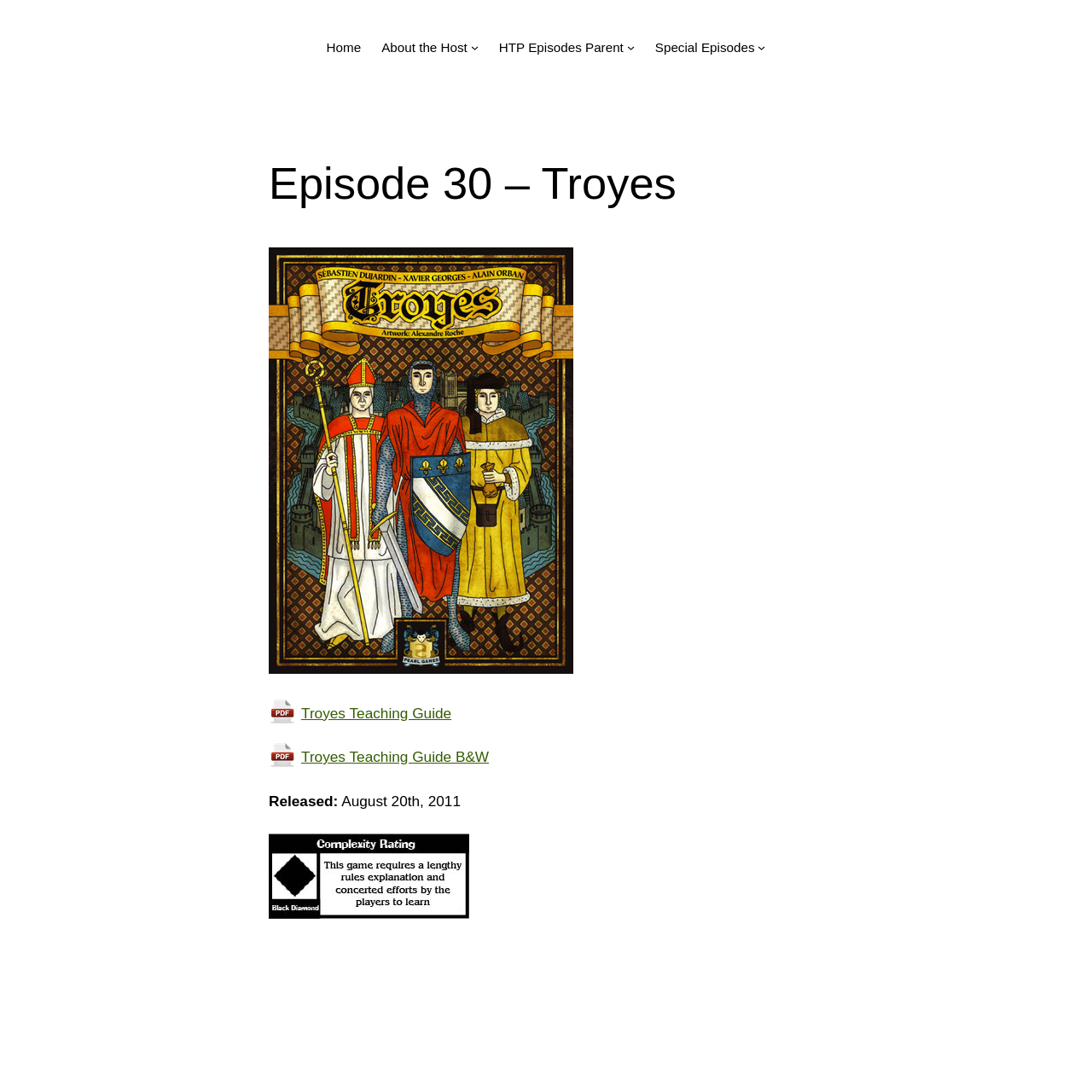Find the bounding box coordinates of the element to click in order to complete this instruction: "Click the Home link". The bounding box coordinates must be four float numbers between 0 and 1, denoted as [left, top, right, bottom].

[0.299, 0.034, 0.331, 0.053]